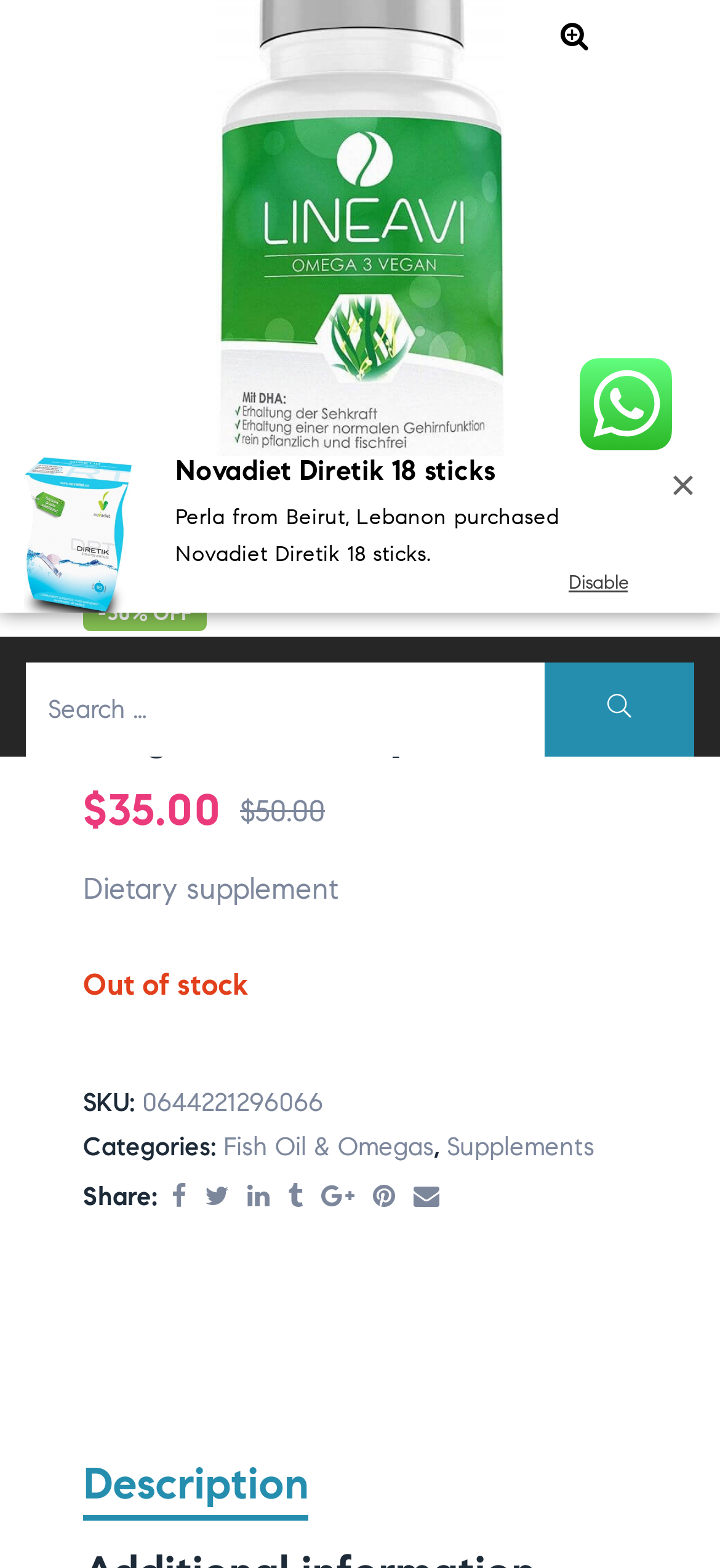Extract the bounding box coordinates for the UI element described by the text: "Fish Oil & Omegas". The coordinates should be in the form of [left, top, right, bottom] with values between 0 and 1.

[0.31, 0.722, 0.603, 0.742]